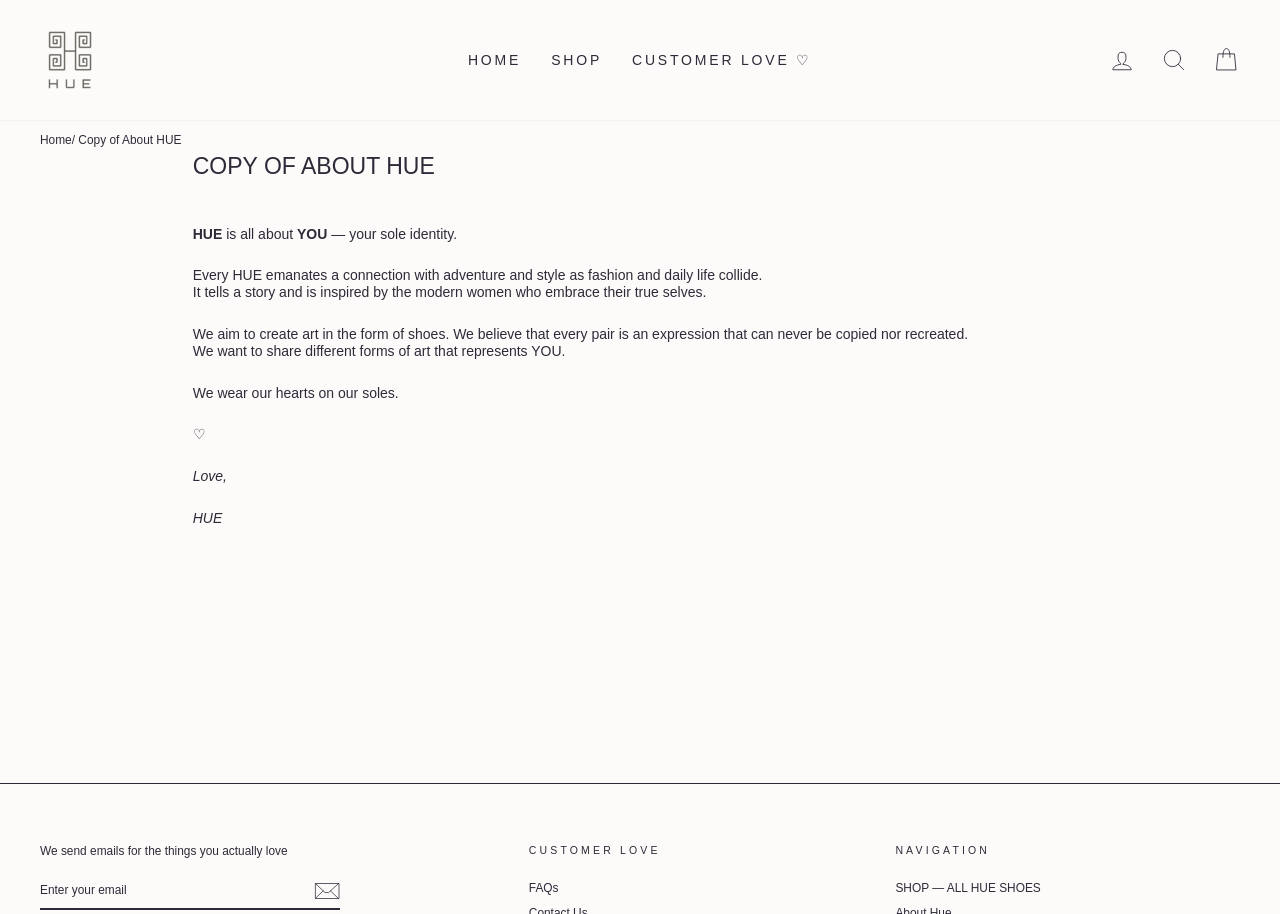Please identify the bounding box coordinates of the element on the webpage that should be clicked to follow this instruction: "Search for something". The bounding box coordinates should be given as four float numbers between 0 and 1, formatted as [left, top, right, bottom].

[0.897, 0.042, 0.938, 0.089]